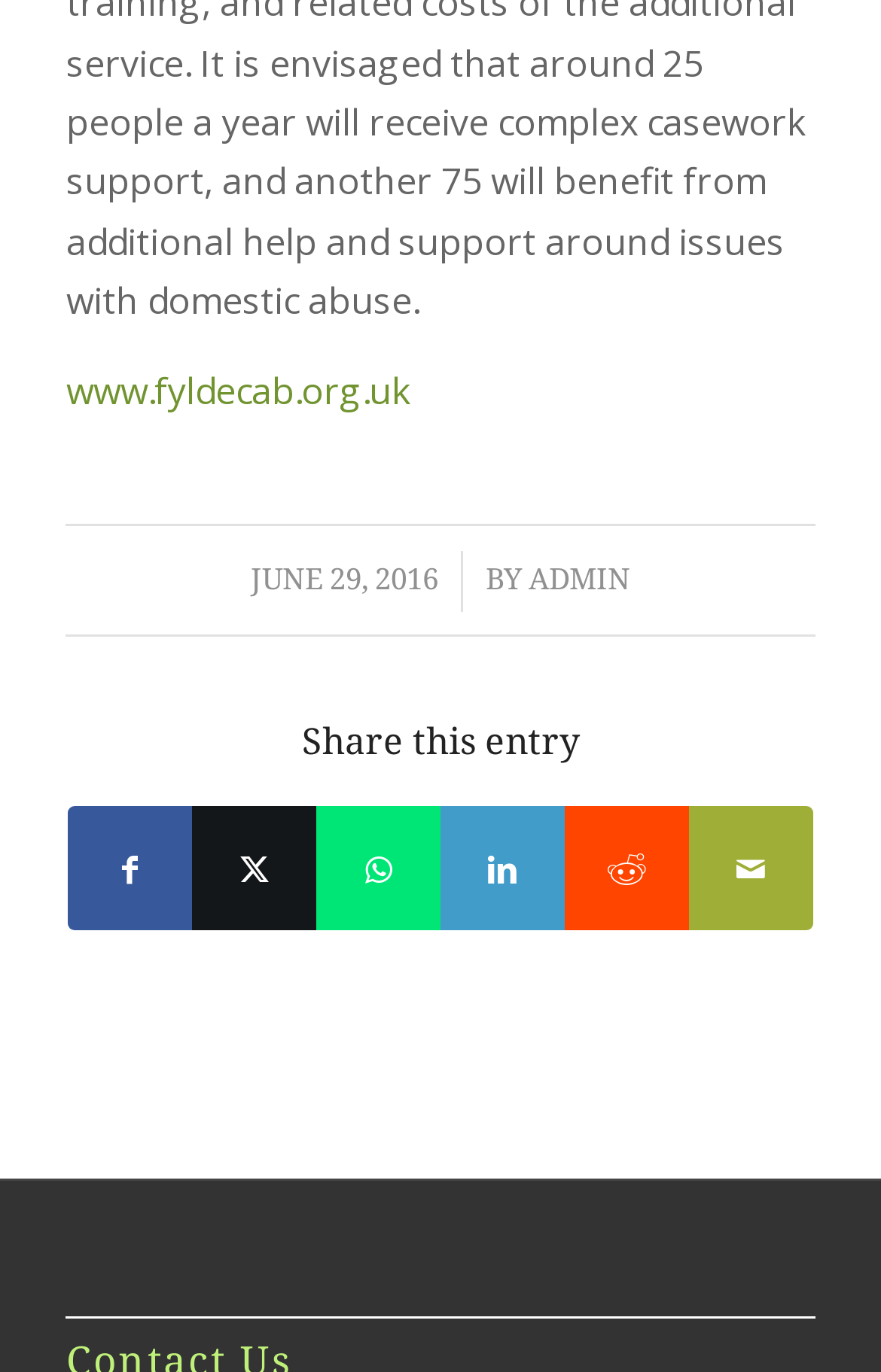What is the separator between the date and author?
Using the image, provide a concise answer in one word or a short phrase.

/